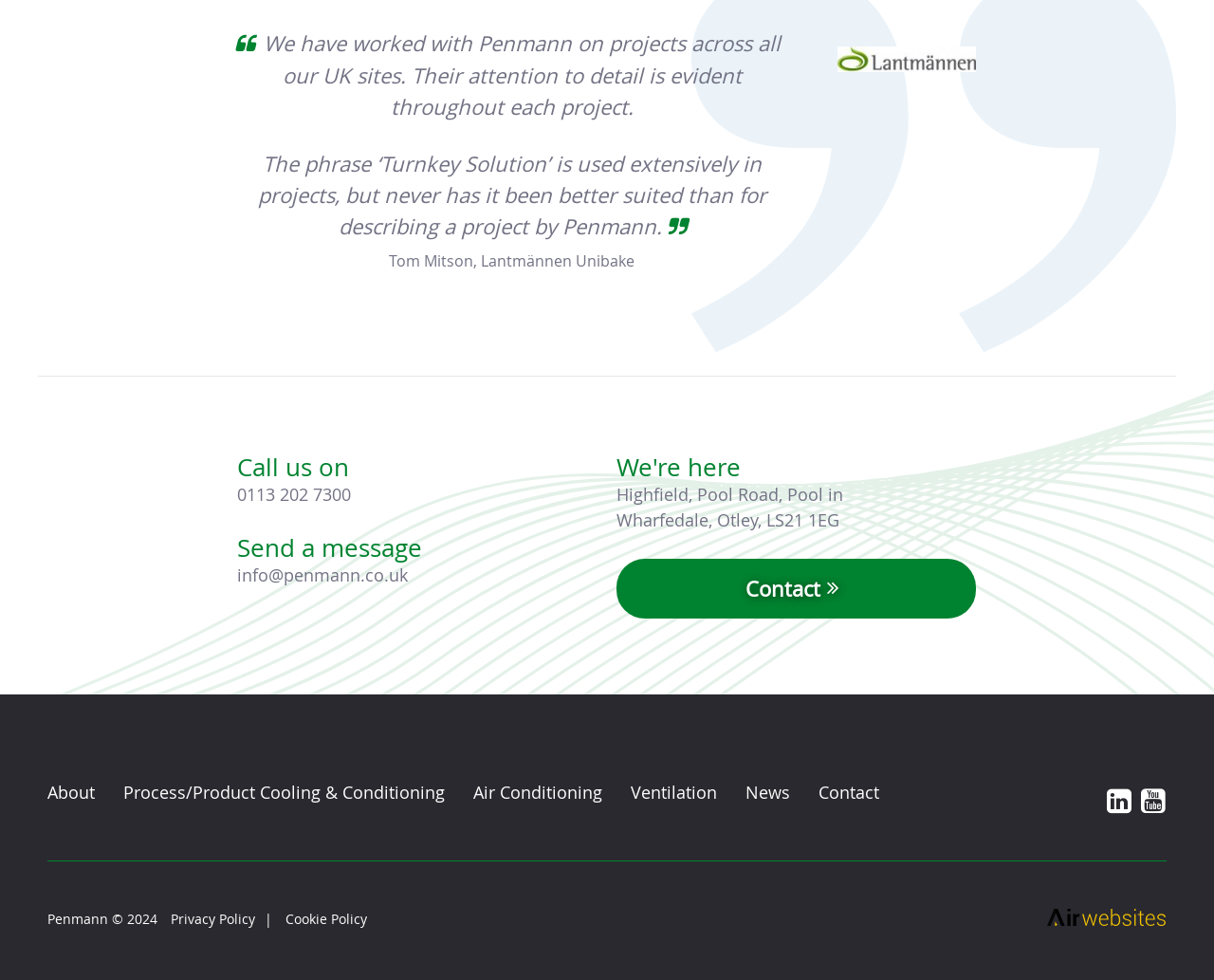Pinpoint the bounding box coordinates of the clickable element to carry out the following instruction: "Send an email to info@penmann.co.uk."

[0.195, 0.575, 0.336, 0.598]